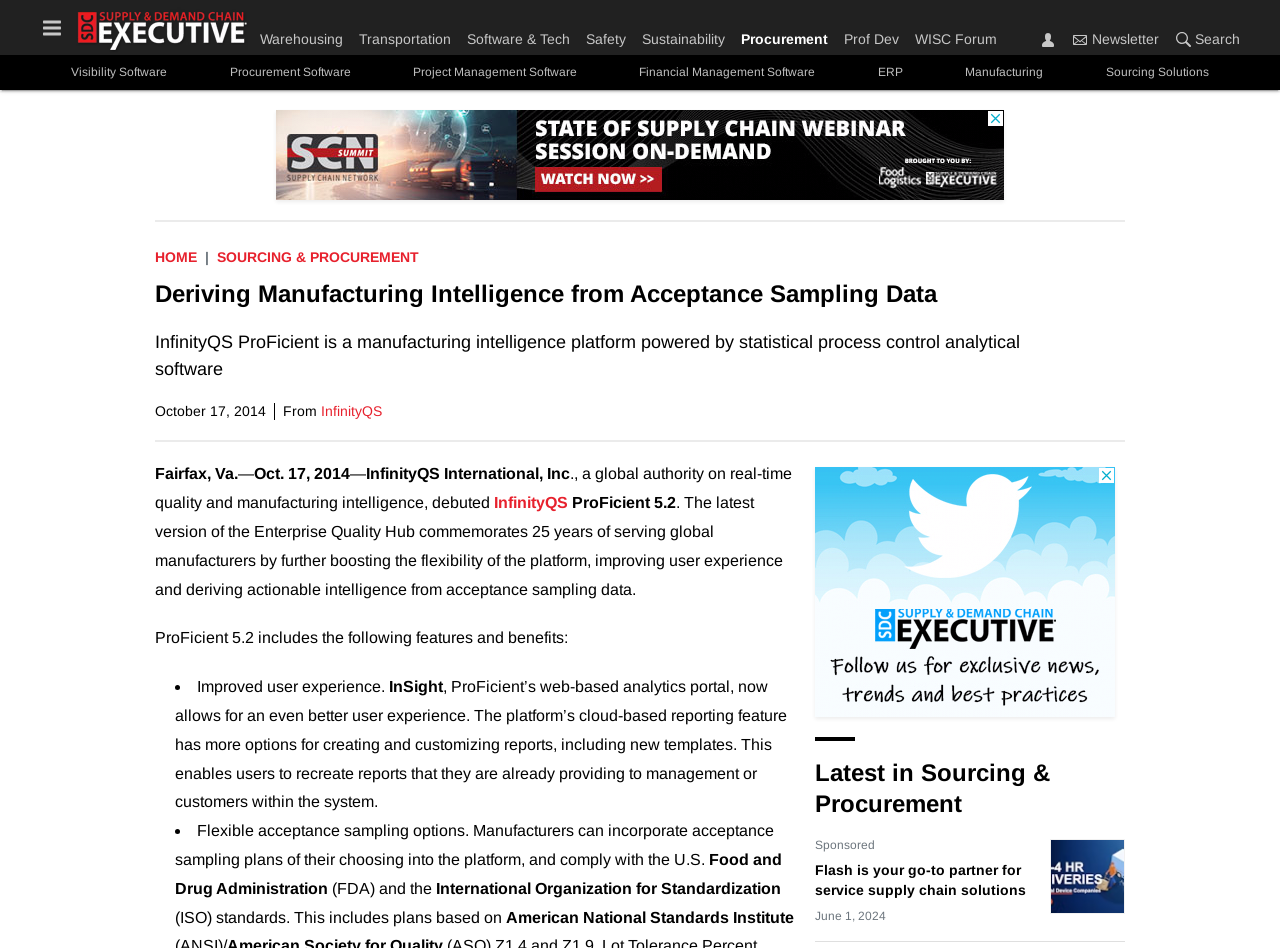What is the topic of the article?
Based on the screenshot, respond with a single word or phrase.

Deriving Manufacturing Intelligence from Acceptance Sampling Data